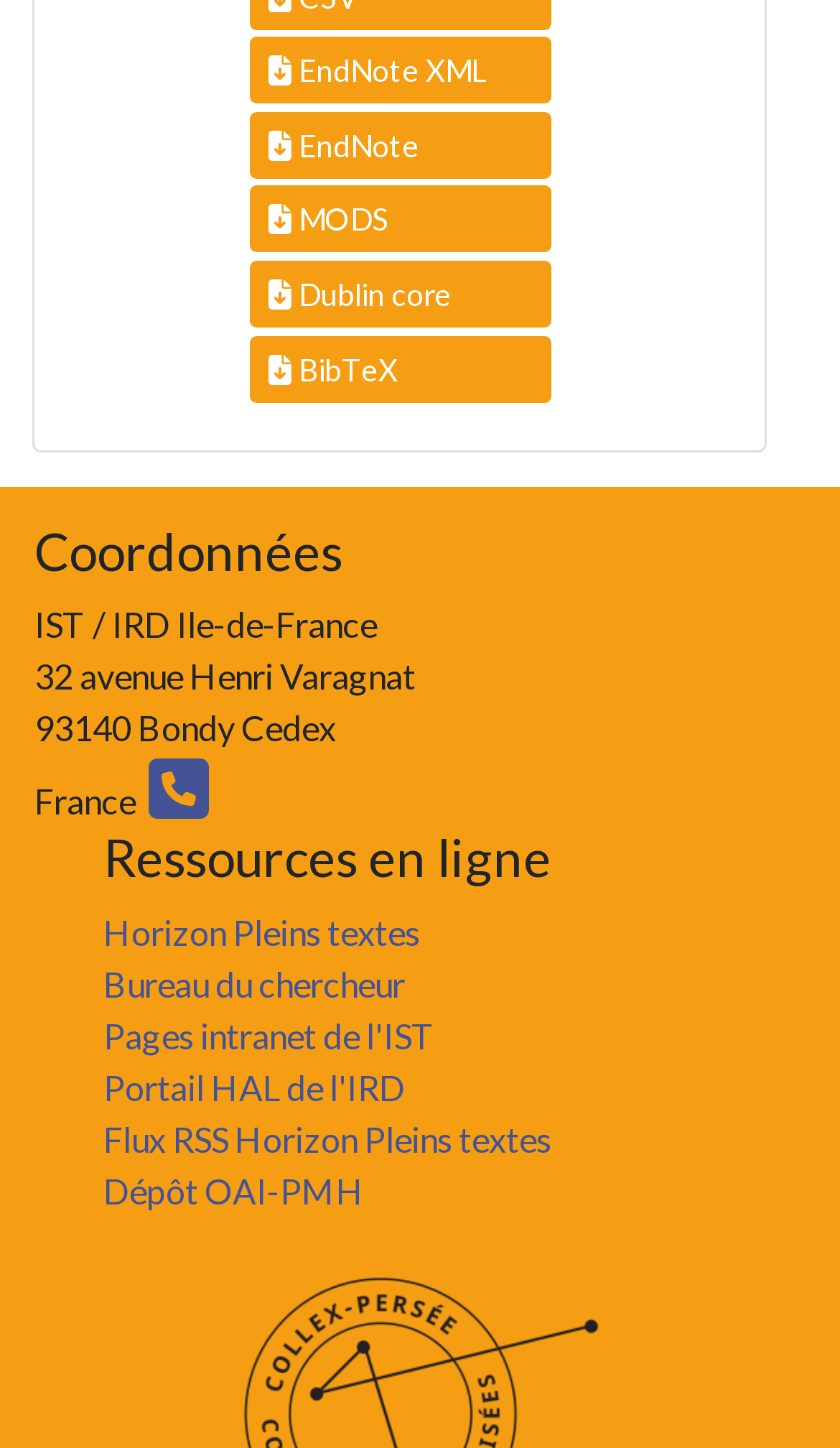Find the bounding box of the UI element described as: "Flux RSS Horizon Pleins textes". The bounding box coordinates should be given as four float values between 0 and 1, i.e., [left, top, right, bottom].

[0.123, 0.773, 0.656, 0.801]